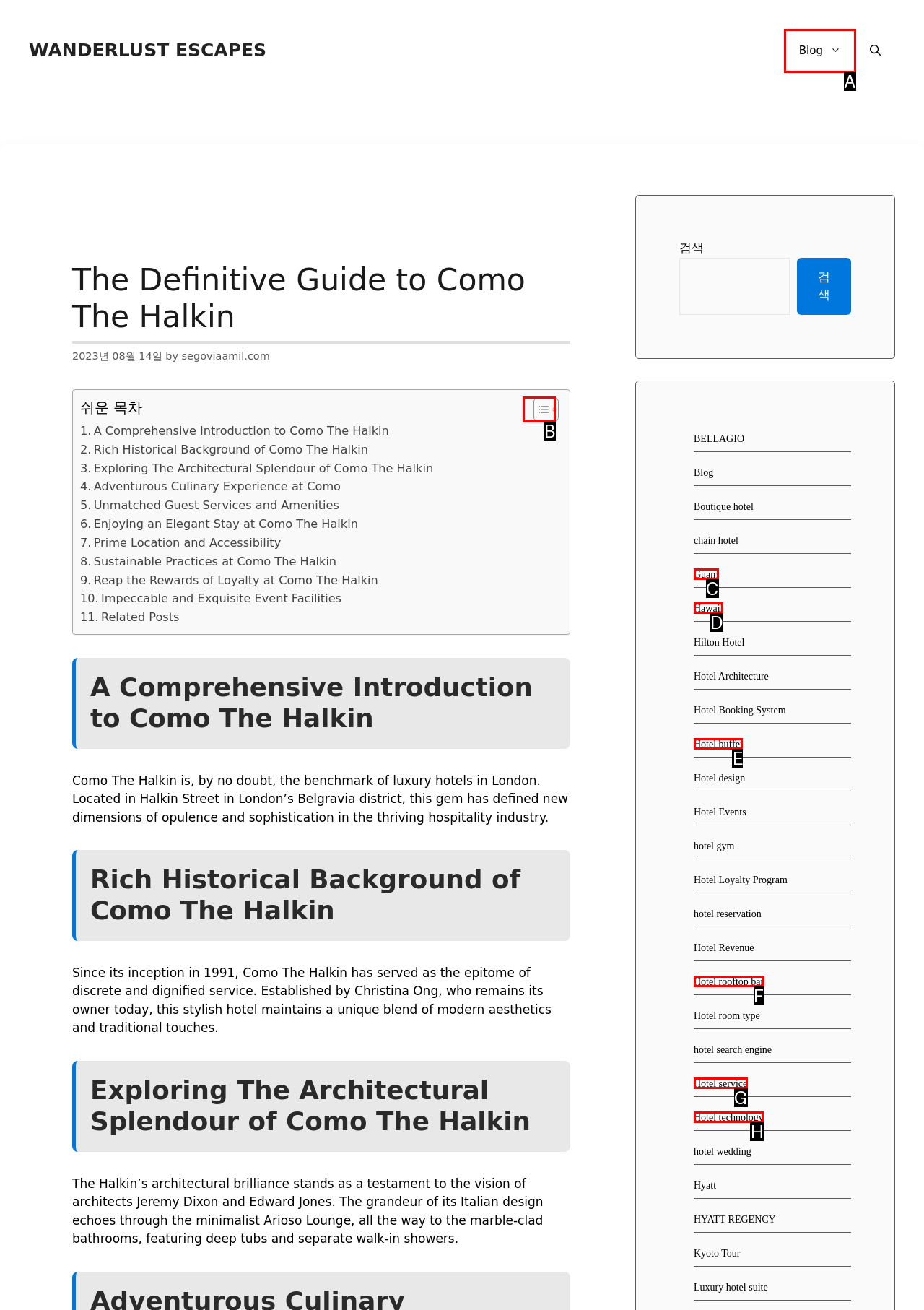Choose the HTML element you need to click to achieve the following task: Toggle the table of content
Respond with the letter of the selected option from the given choices directly.

B